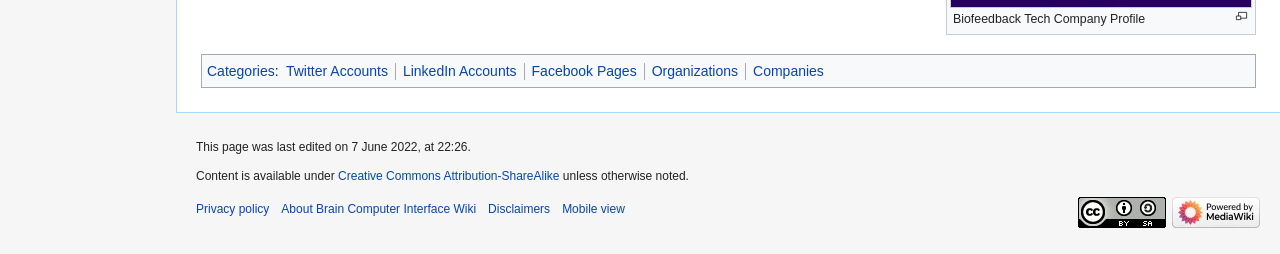Find the bounding box coordinates for the HTML element described in this sentence: "April 20, 2019". Provide the coordinates as four float numbers between 0 and 1, in the format [left, top, right, bottom].

None